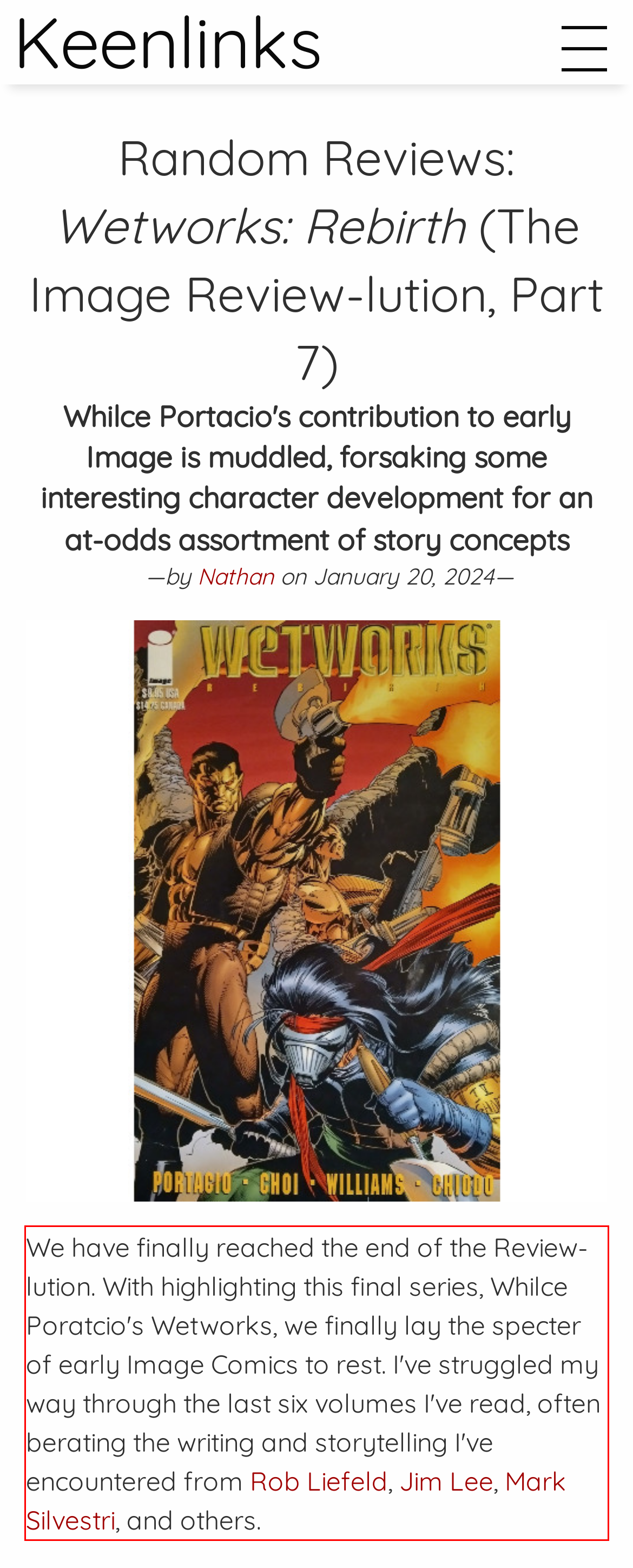Locate the red bounding box in the provided webpage screenshot and use OCR to determine the text content inside it.

We have finally reached the end of the Review-lution. With highlighting this final series, Whilce Poratcio's Wetworks, we finally lay the specter of early Image Comics to rest. I've struggled my way through the last six volumes I've read, often berating the writing and storytelling I've encountered from Rob Liefeld, Jim Lee, Mark Silvestri, and others.